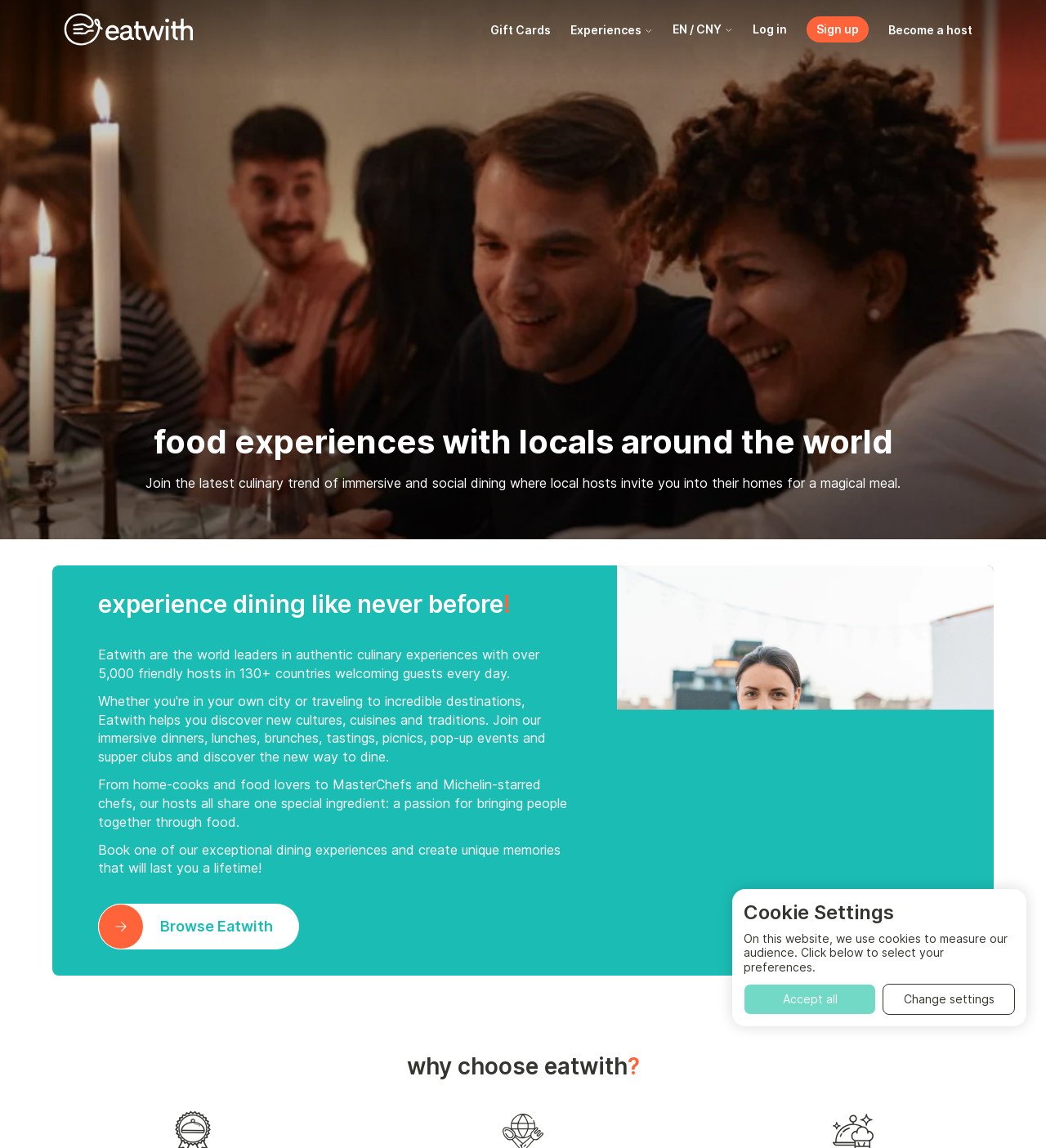What is the theme of the dining experiences?
Please provide a comprehensive answer based on the details in the screenshot.

The text 'Join the latest culinary trend of immersive and social dining where local hosts invite you into their homes for a magical meal.' suggests that the dining experiences offered on the website are focused on immersive and social dining.